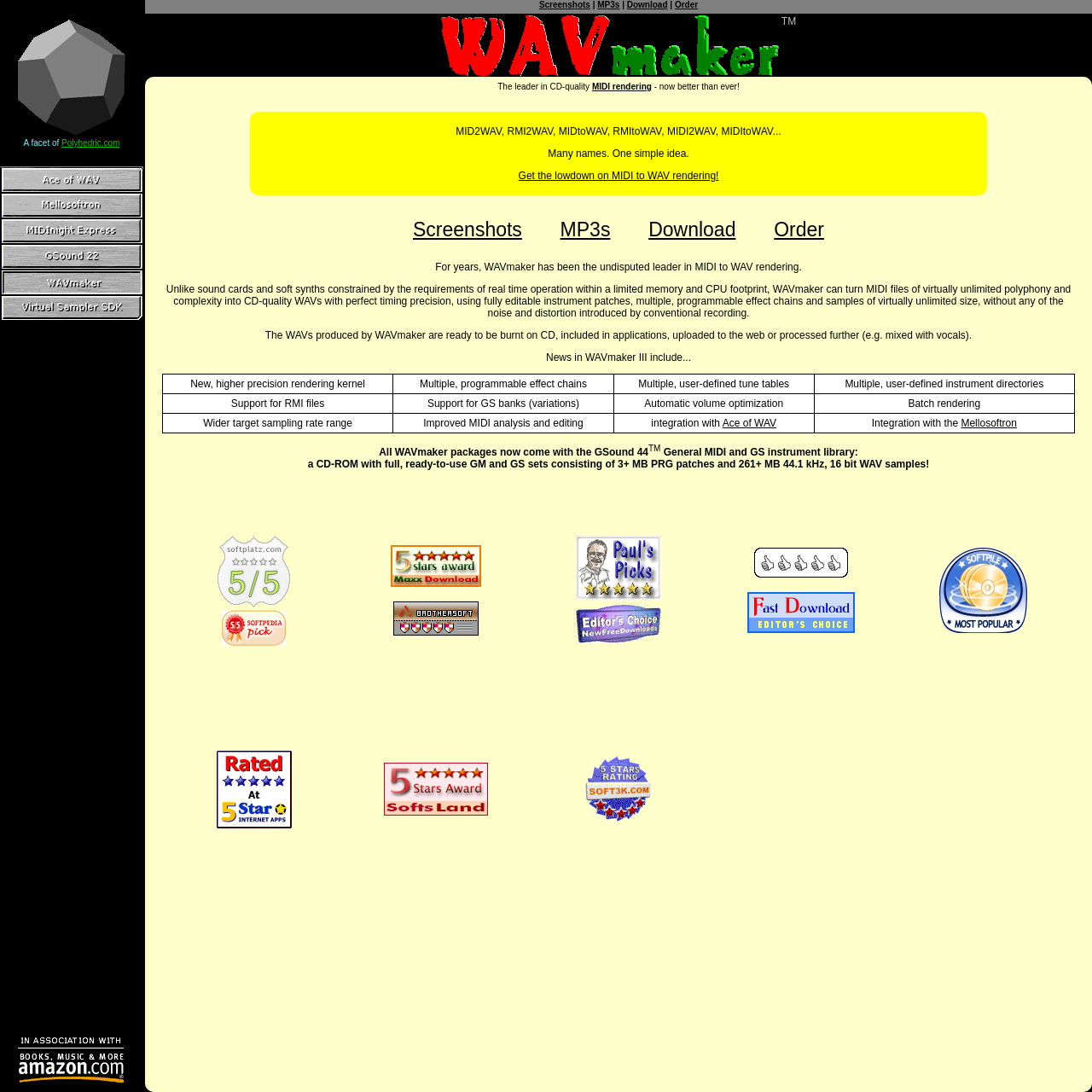Identify the bounding box coordinates for the UI element described as follows: "Ace of WAV". Ensure the coordinates are four float numbers between 0 and 1, formatted as [left, top, right, bottom].

[0.661, 0.382, 0.711, 0.393]